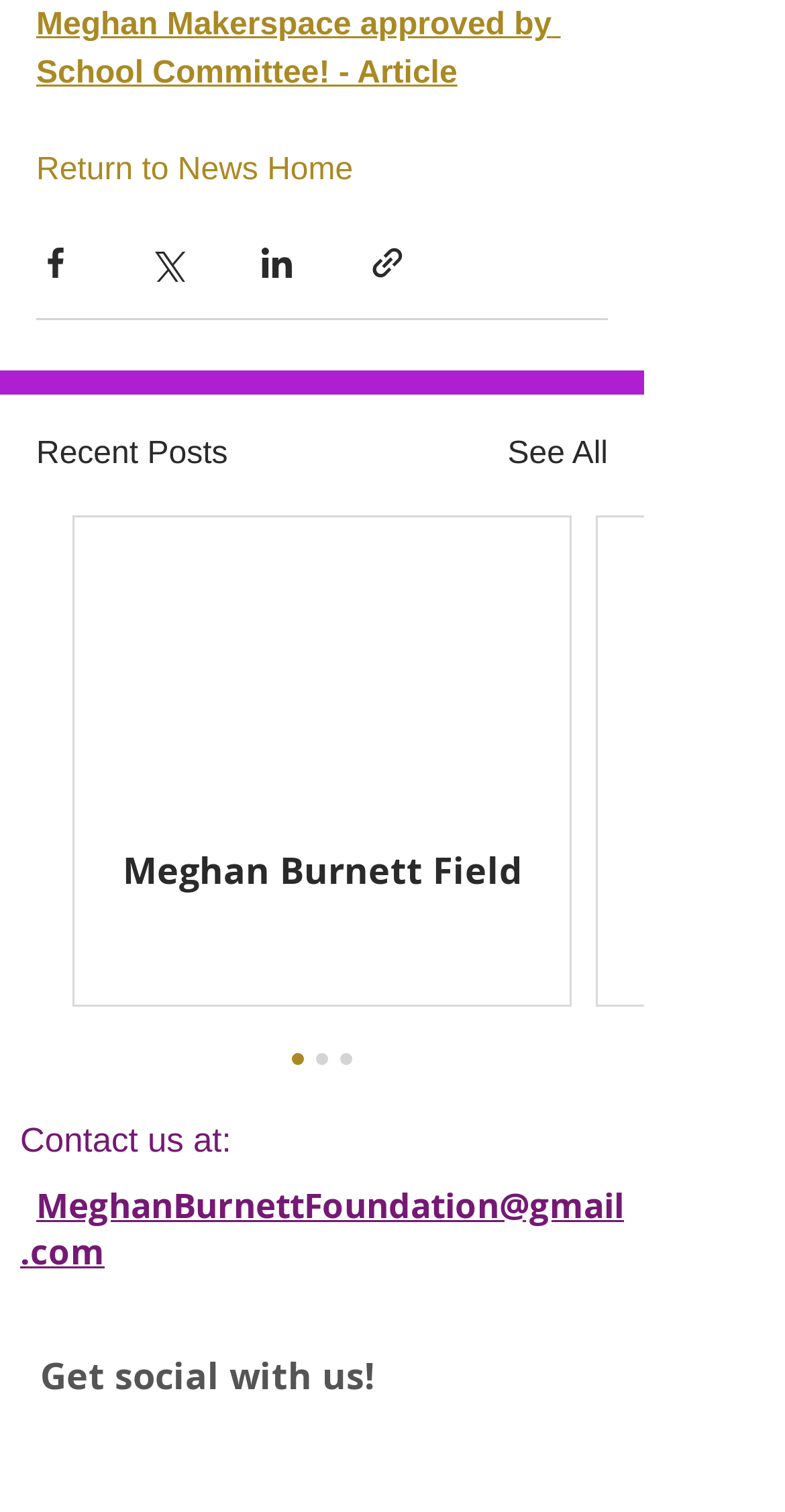Could you provide the bounding box coordinates for the portion of the screen to click to complete this instruction: "View all recent posts"?

[0.647, 0.285, 0.774, 0.317]